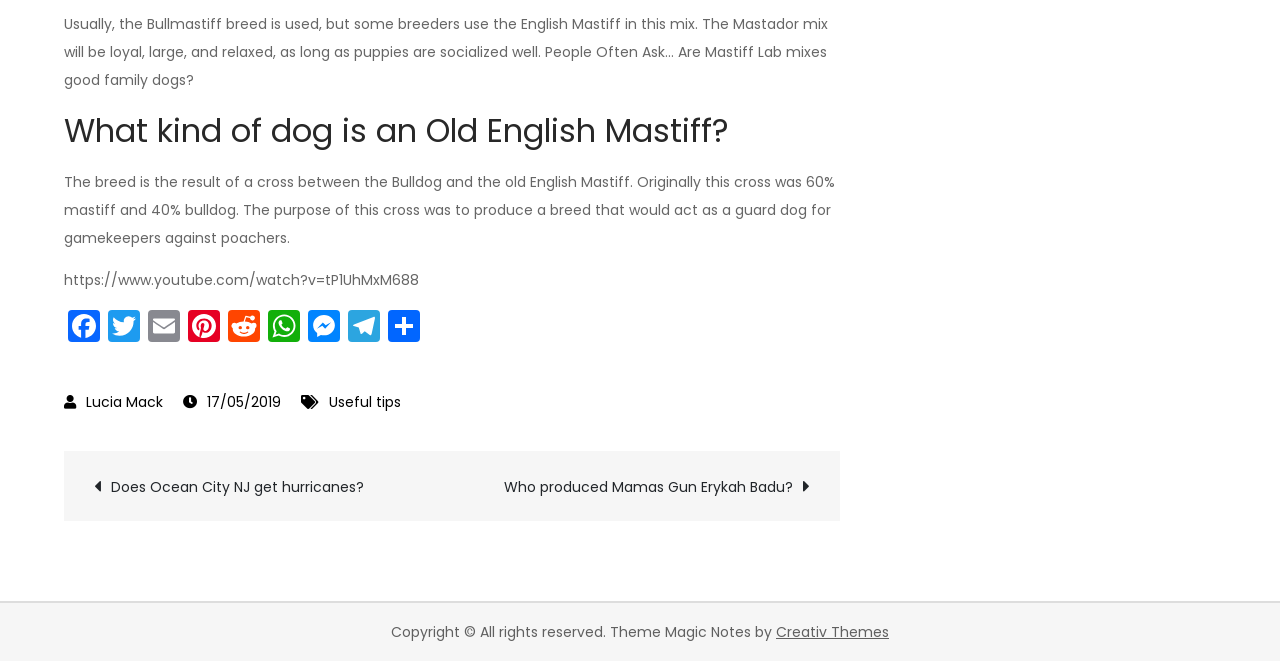Locate the bounding box coordinates of the clickable area to execute the instruction: "Visit Lucia Mack's page". Provide the coordinates as four float numbers between 0 and 1, represented as [left, top, right, bottom].

[0.05, 0.586, 0.127, 0.616]